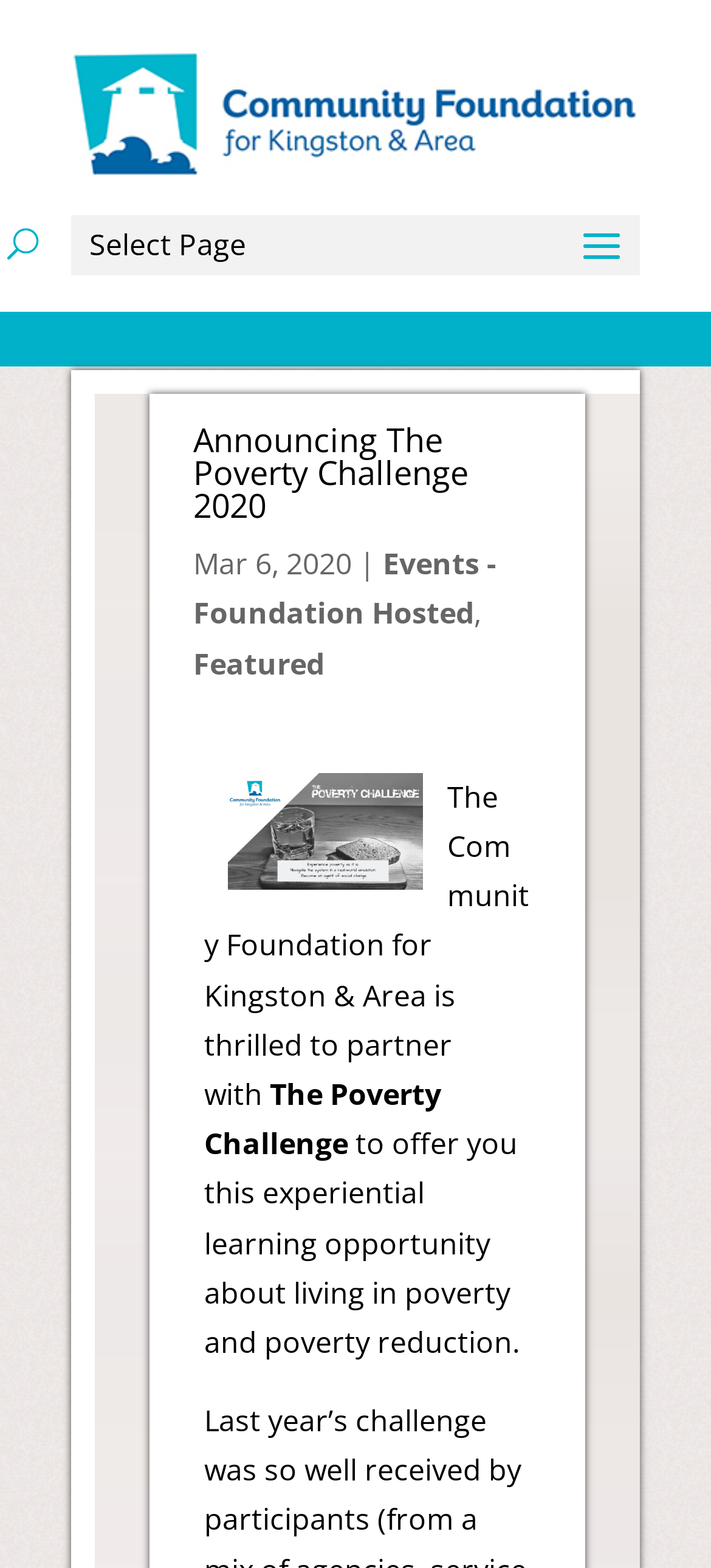Look at the image and answer the question in detail:
What type of element is used for searching?

I found the answer by looking at the search element and its child element, which is a searchbox with the text 'Search for:'.